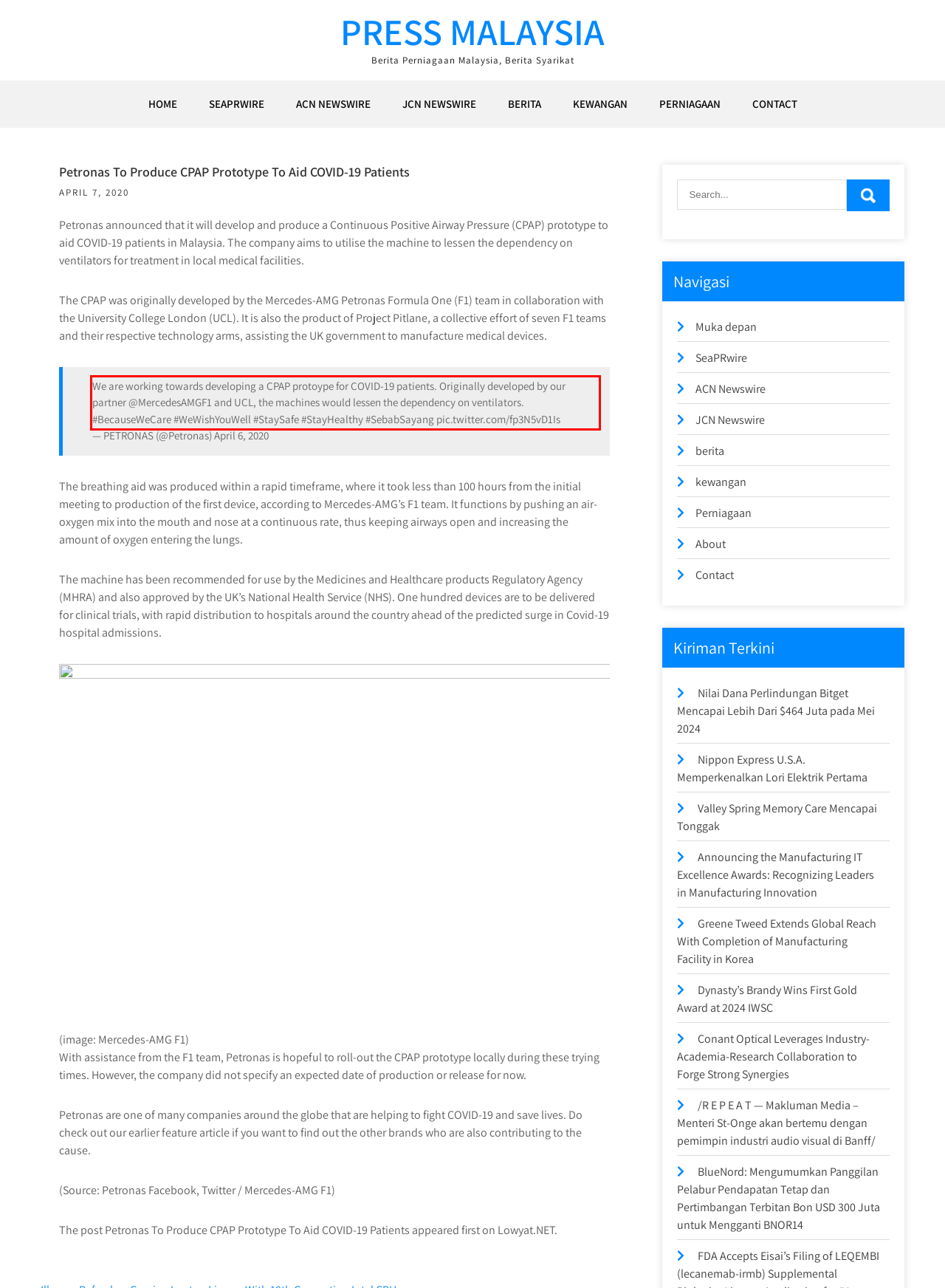You have a screenshot of a webpage with a red bounding box. Use OCR to generate the text contained within this red rectangle.

We are working towards developing a CPAP protoype for COVID-19 patients. Originally developed by our partner @MercedesAMGF1 and UCL, the machines would lessen the dependency on ventilators. #BecauseWeCare #WeWishYouWell #StaySafe #StayHealthy #SebabSayang pic.twitter.com/fp3N5vD1Is